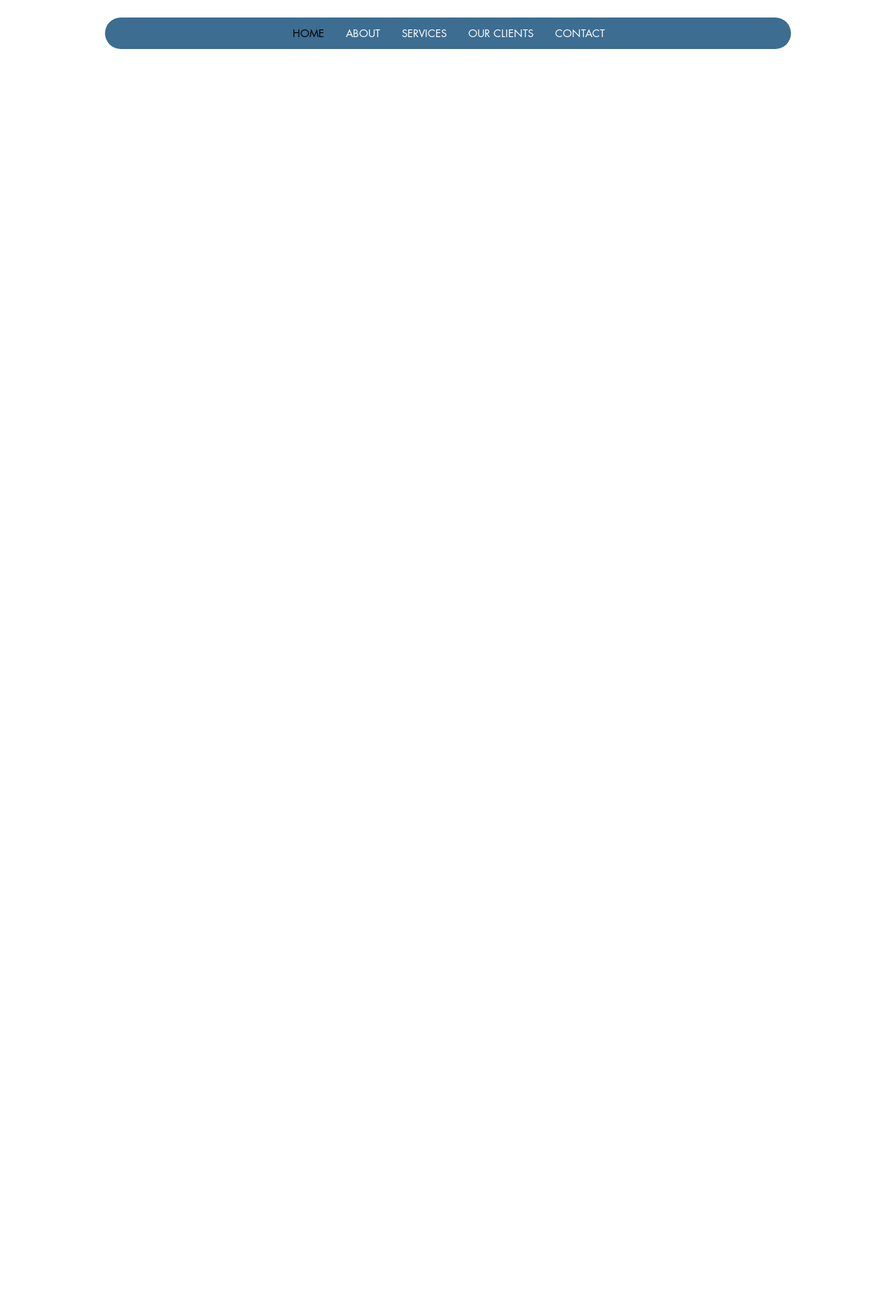Bounding box coordinates should be in the format (top-left x, top-left y, bottom-right x, bottom-right y) and all values should be floating point numbers between 0 and 1. Determine the bounding box coordinate for the UI element described as: CONTACT

[0.607, 0.013, 0.686, 0.037]